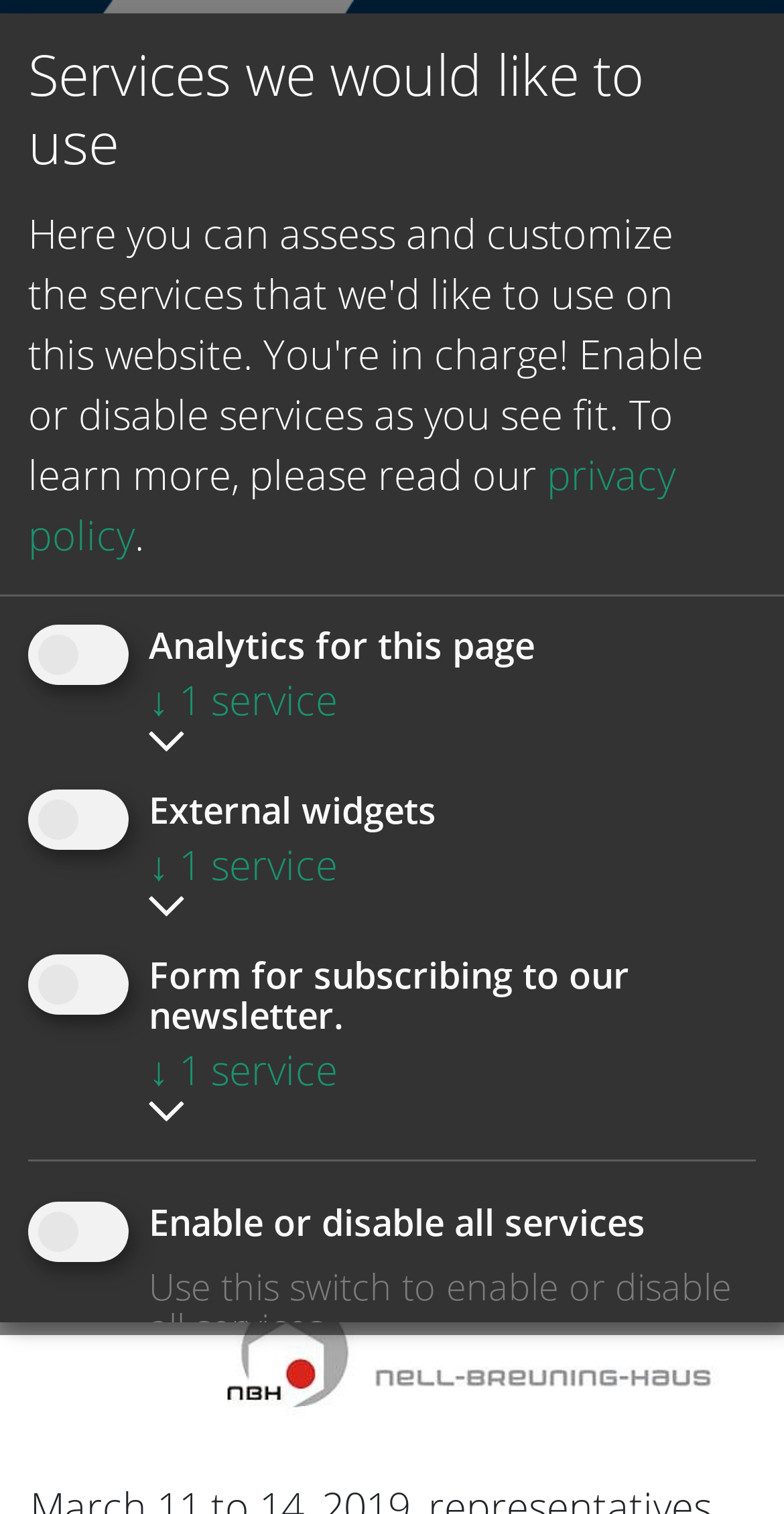Create a detailed narrative of the webpage’s visual and textual elements.

The webpage is focused on the working conditions of migrant workers. At the top left, there is a link, and next to it, a button labeled "ENGLISH" with a dropdown menu. Below these elements, a prominent heading reads "Working conditions of migrant workers in focus". 

To the right of the heading, there is a time element displaying the date "20.03.2019". 

Further down, another heading is present, titled "Services we would like to use". Below this heading, a paragraph of text explains that to learn more, one should read the privacy policy, which is linked. 

Below the paragraph, there are four checkboxes, each with a corresponding link and description. The checkboxes are labeled "Analytics for this page", "External widgets", "Form for subscribing to our newsletter", and "Enable or disable all services". The links next to each checkbox display the number of services associated with each option. 

At the bottom of the page, there are two buttons, "I decline" and "Accept selected", which are likely related to the services and checkboxes above.